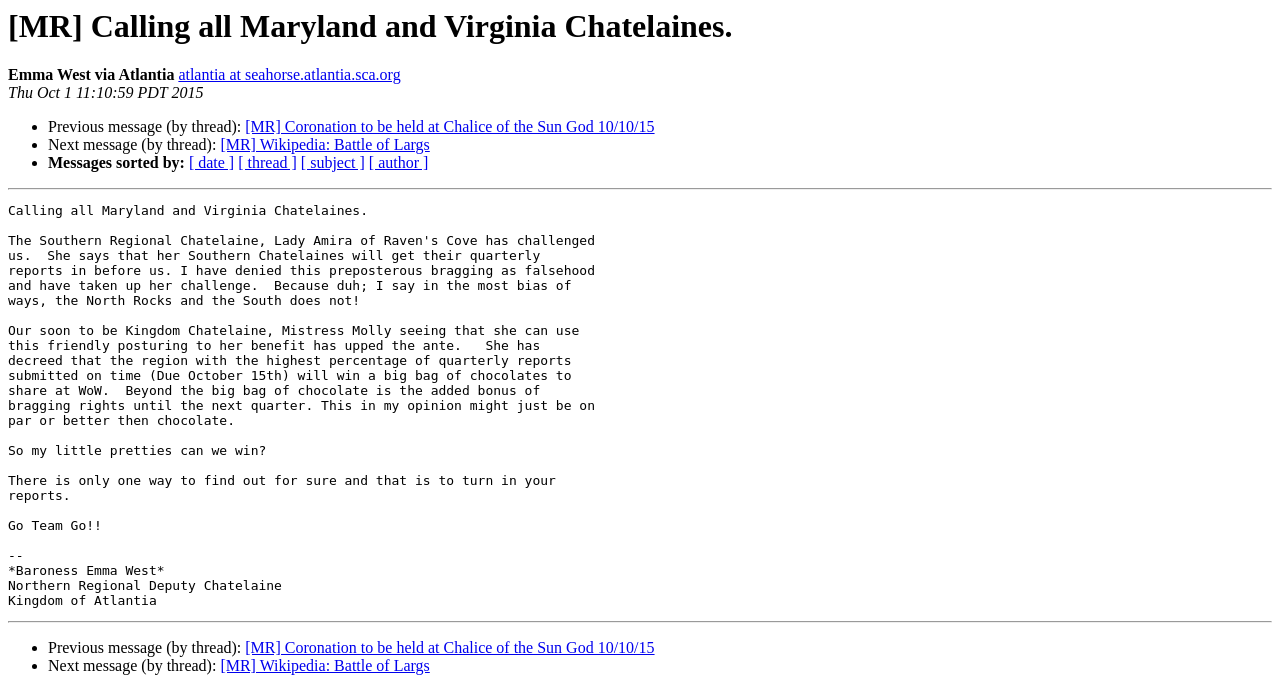Select the bounding box coordinates of the element I need to click to carry out the following instruction: "Sort messages by date".

[0.148, 0.228, 0.183, 0.253]